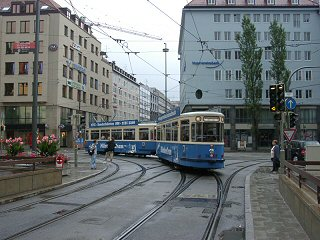Provide a comprehensive description of the image.

The image captures a classic double-unit tram navigating a rainy urban landscape, showcasing its vibrant blue color against the gray environment. In the scene, you can see the tram making a turn at a junction, with tracks diverging to accommodate its path. Surrounding the tram are several buildings with a mix of modern and traditional architecture, hinting at the city's historical charm. Rain-soaked streets reflect the overhead lights, enhancing the atmospheric mood of the moment. Additionally, a few pedestrians can be seen, perhaps waiting at the stop or crossing the street, adding a sense of life to this serene yet bustling cityscape. The caption reflects the experience of waiting for this particular vehicle to arrive, invoking a sense of nostalgia for traditional tram systems amid contemporary urban settings.